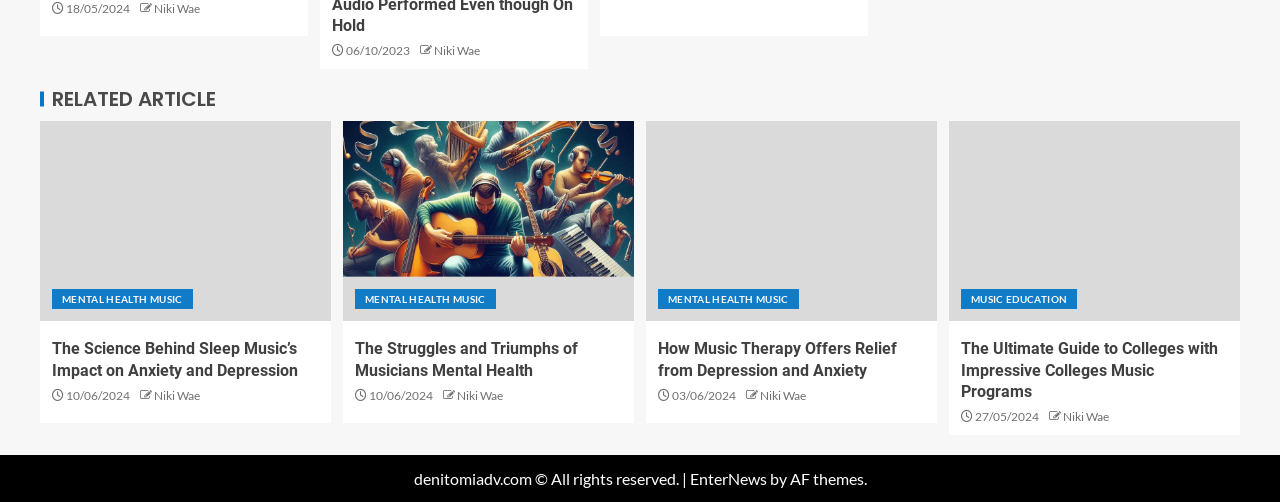Please provide the bounding box coordinate of the region that matches the element description: EnterNews. Coordinates should be in the format (top-left x, top-left y, bottom-right x, bottom-right y) and all values should be between 0 and 1.

[0.539, 0.934, 0.599, 0.972]